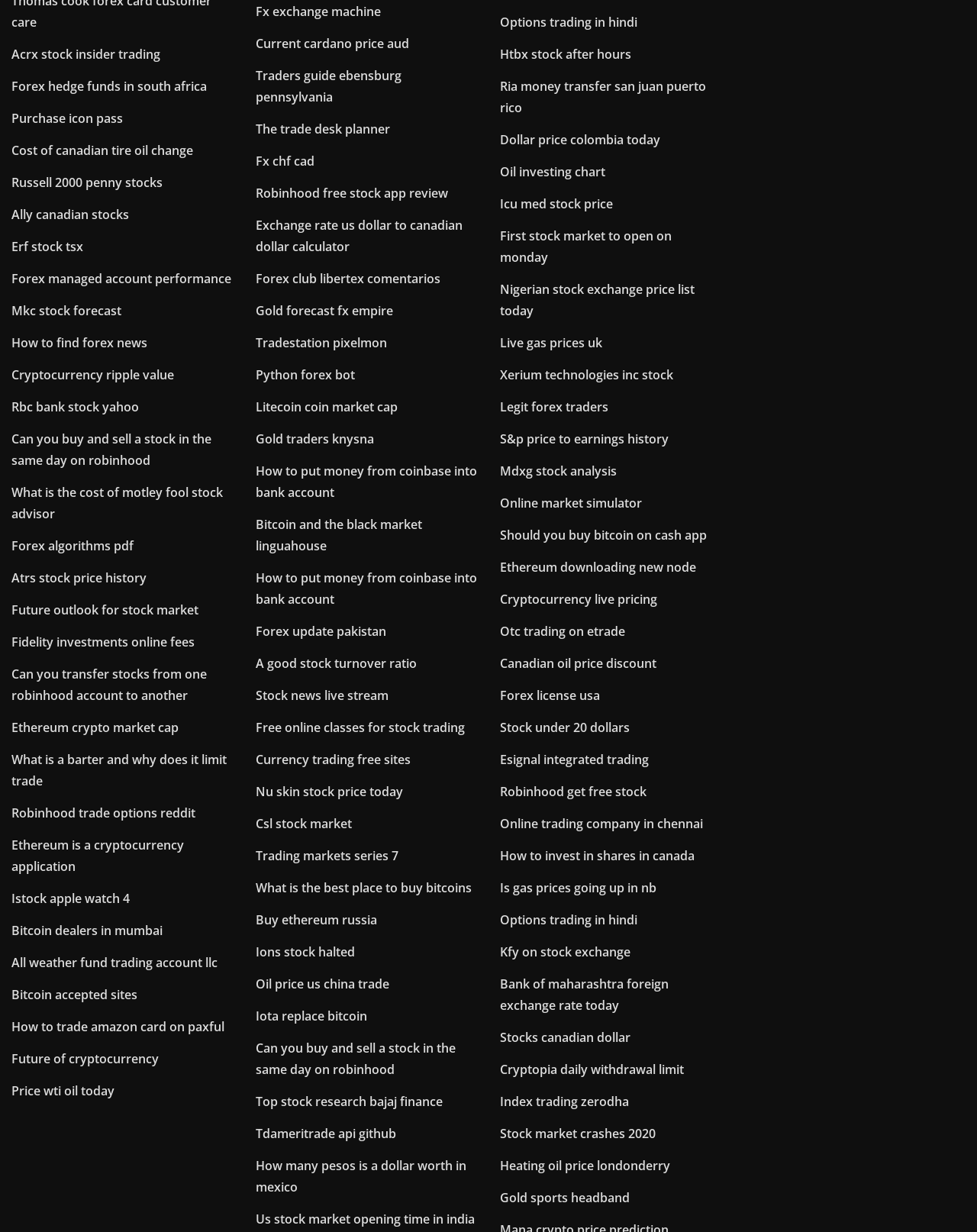Predict the bounding box coordinates for the UI element described as: "Trading markets series 7". The coordinates should be four float numbers between 0 and 1, presented as [left, top, right, bottom].

[0.262, 0.688, 0.408, 0.701]